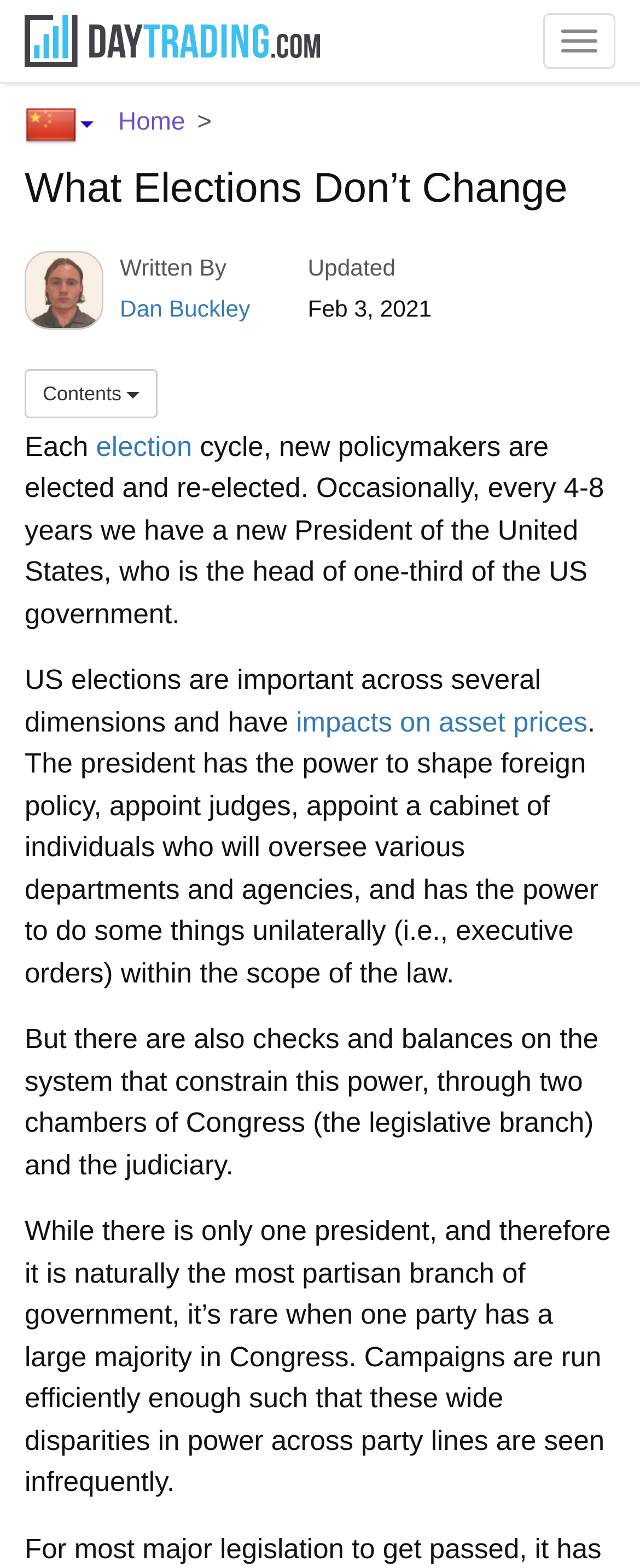Identify the main heading from the webpage and provide its text content.

What Elections Don’t Change